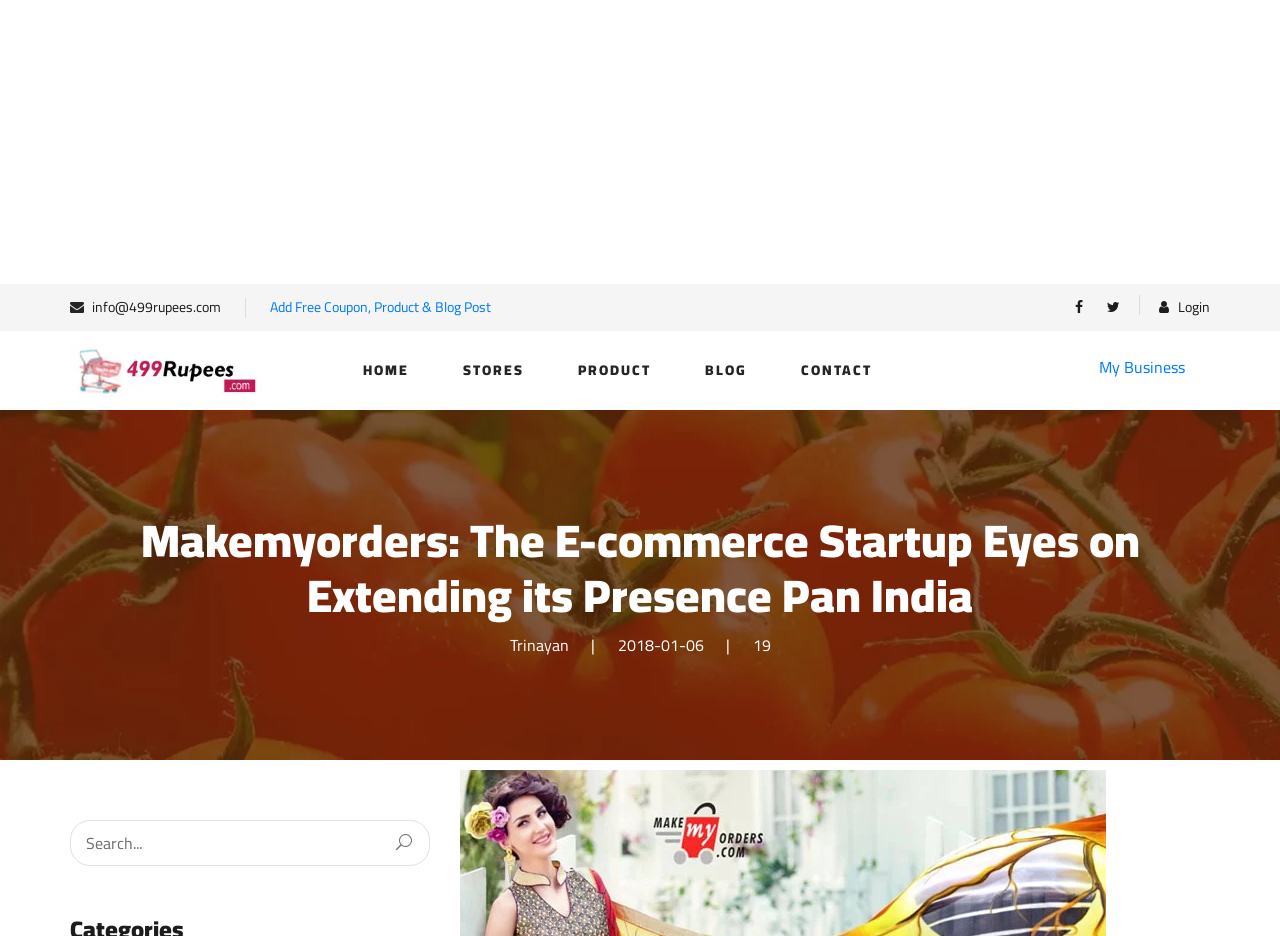Specify the bounding box coordinates for the region that must be clicked to perform the given instruction: "login to account".

[0.905, 0.317, 0.945, 0.34]